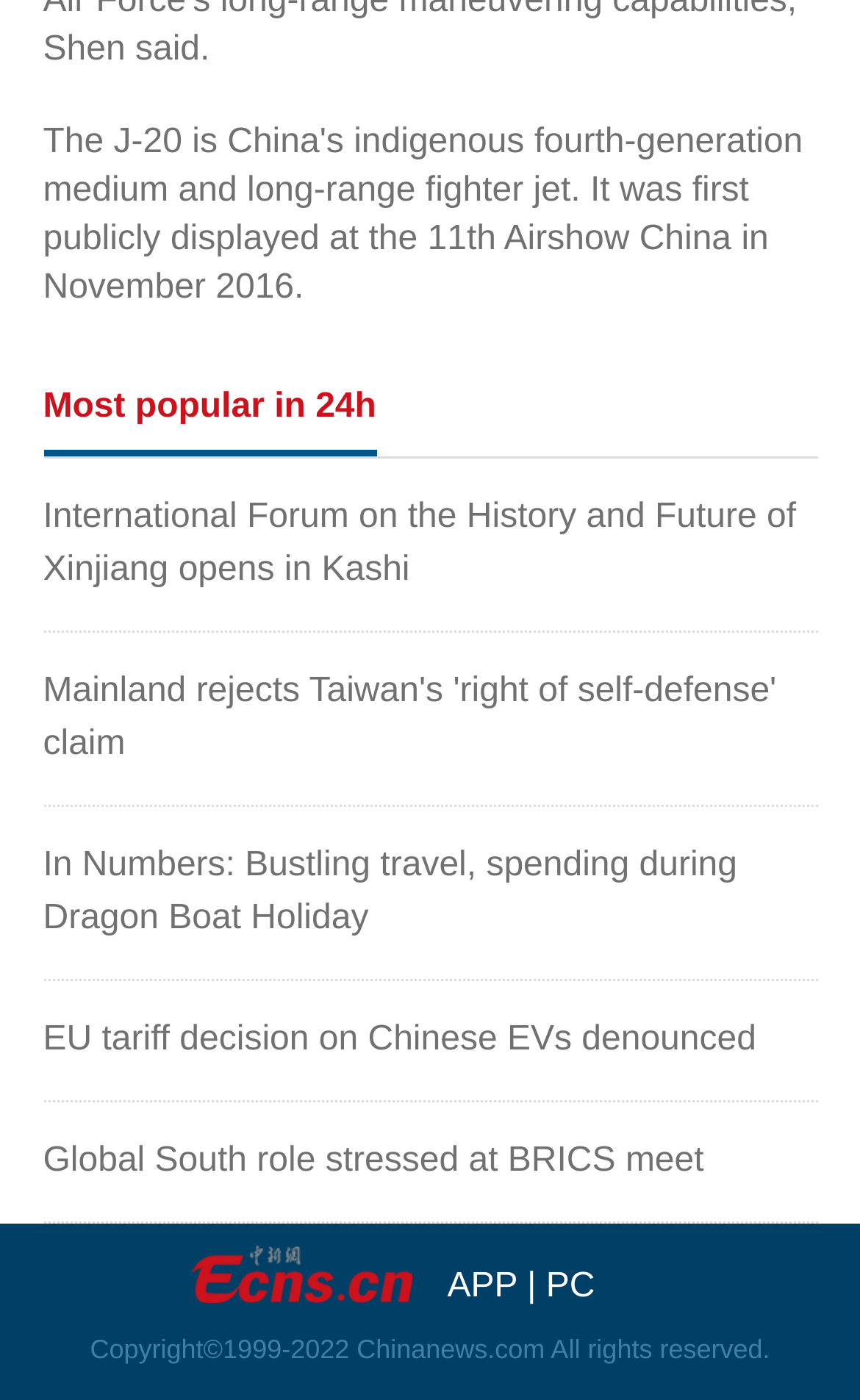Answer the question below using just one word or a short phrase: 
What is the purpose of the image at the bottom?

Unknown